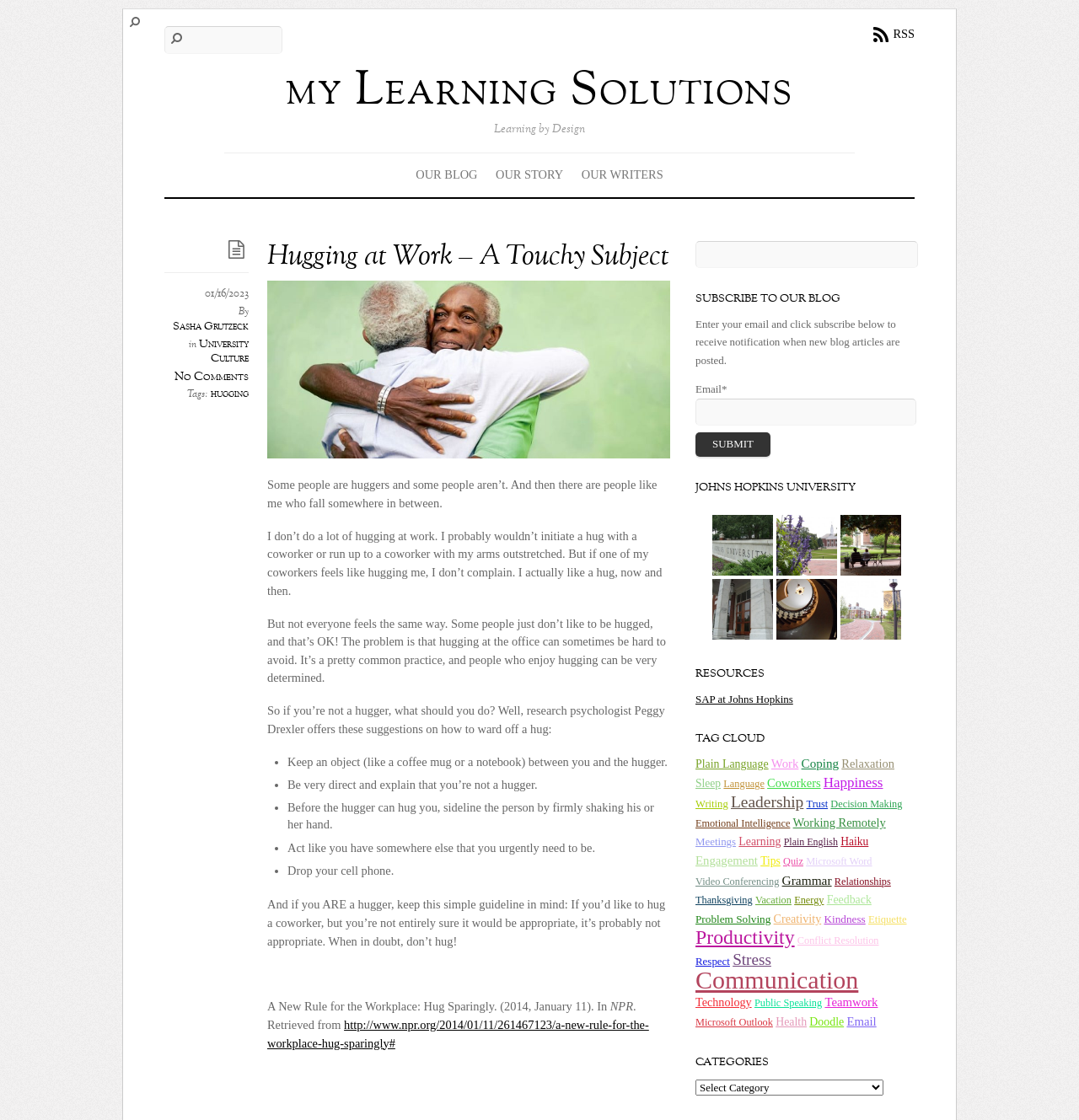Offer an extensive depiction of the webpage and its key elements.

This webpage is about a blog article titled "Hugging at Work – A Touchy Subject" from "my Learning Solutions". At the top, there is a navigation bar with links to "OUR BLOG", "OUR STORY", and "OUR WRITERS". Below the navigation bar, there is a search box and a section with links to "RSS" and "my Learning Solutions".

The main content of the webpage is an article about hugging at work. The article starts with a heading and a brief introduction, followed by a figure with an image related to hugging. The article then discusses the topic of hugging at work, including the pros and cons, and provides some suggestions on how to avoid hugging if you're not comfortable with it.

The article is divided into several paragraphs, with some bullet points and a quote from a research psychologist. There are also some links to external sources, including an NPR article.

On the right side of the webpage, there is a sidebar with several sections. The first section is a search box, followed by a section titled "SUBSCRIBE TO OUR BLOG" where users can enter their email address to receive notifications when new blog articles are posted. Below that, there is a section with links to Johns Hopkins University, followed by a section with several images.

Further down the sidebar, there are sections titled "RESOURCES" and "TAG CLOUD", which contain links to various topics related to the blog article.